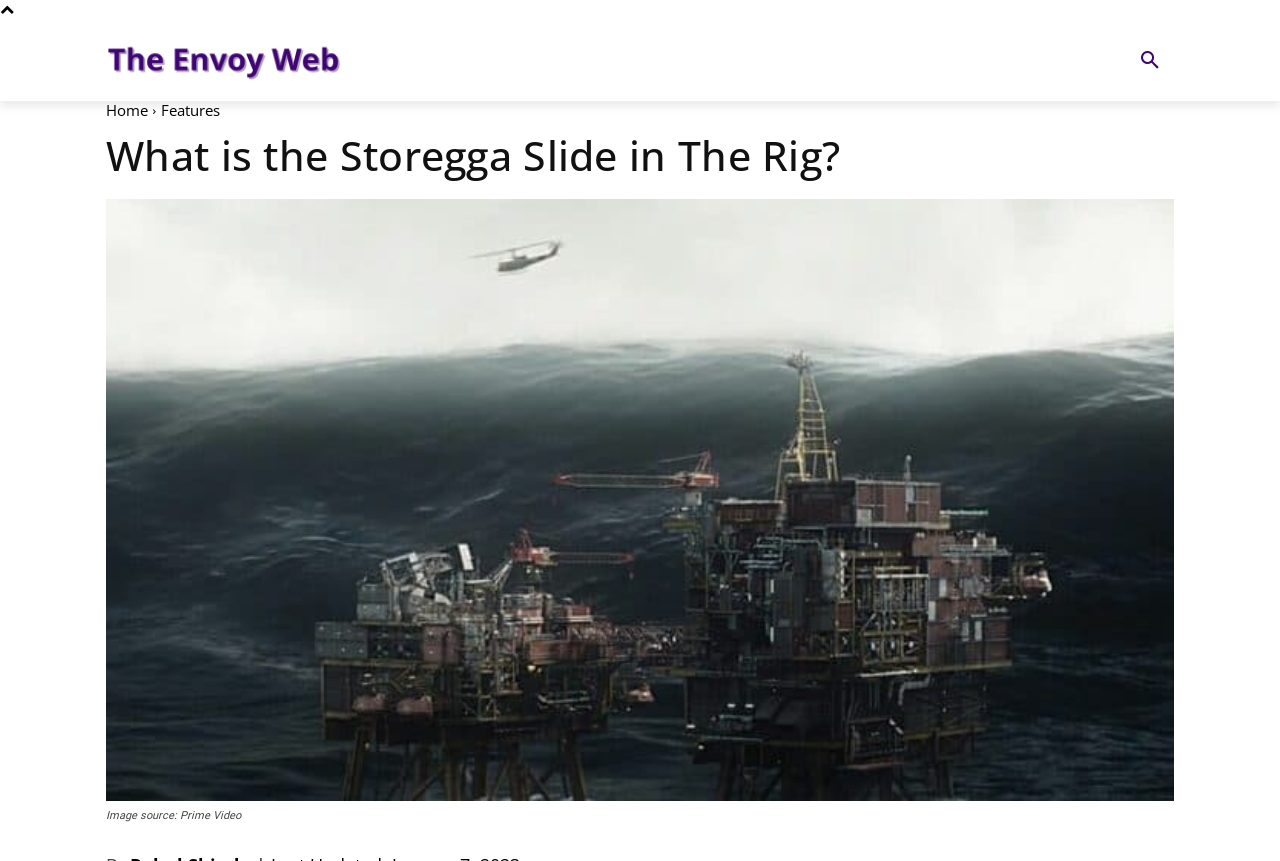Explain the webpage in detail, including its primary components.

The webpage appears to be an article about the Storegga Slide in the context of the TV show "The Rig". At the top left corner, there is a logo link, accompanied by an image of the same logo. 

To the right of the logo, there are four horizontal links: "STREAMING CALENDAR", "FEATURES", "EXPLAINERS", and "LISTICLES", which are evenly spaced and aligned. 

Further to the right, there is a "MORE" static text, followed by a "Search" button at the top right corner. 

Below the top navigation bar, there is a secondary navigation menu with links to "Home" and "Features". 

The main content of the webpage is headed by a title "What is the Storegga Slide in The Rig?", which is centered at the top of the page. 

Below the title, there is a large figure that occupies most of the page, containing an image related to the Storegga Slide in The Rig, with a caption "Image source: Prime Video" at the bottom of the image.